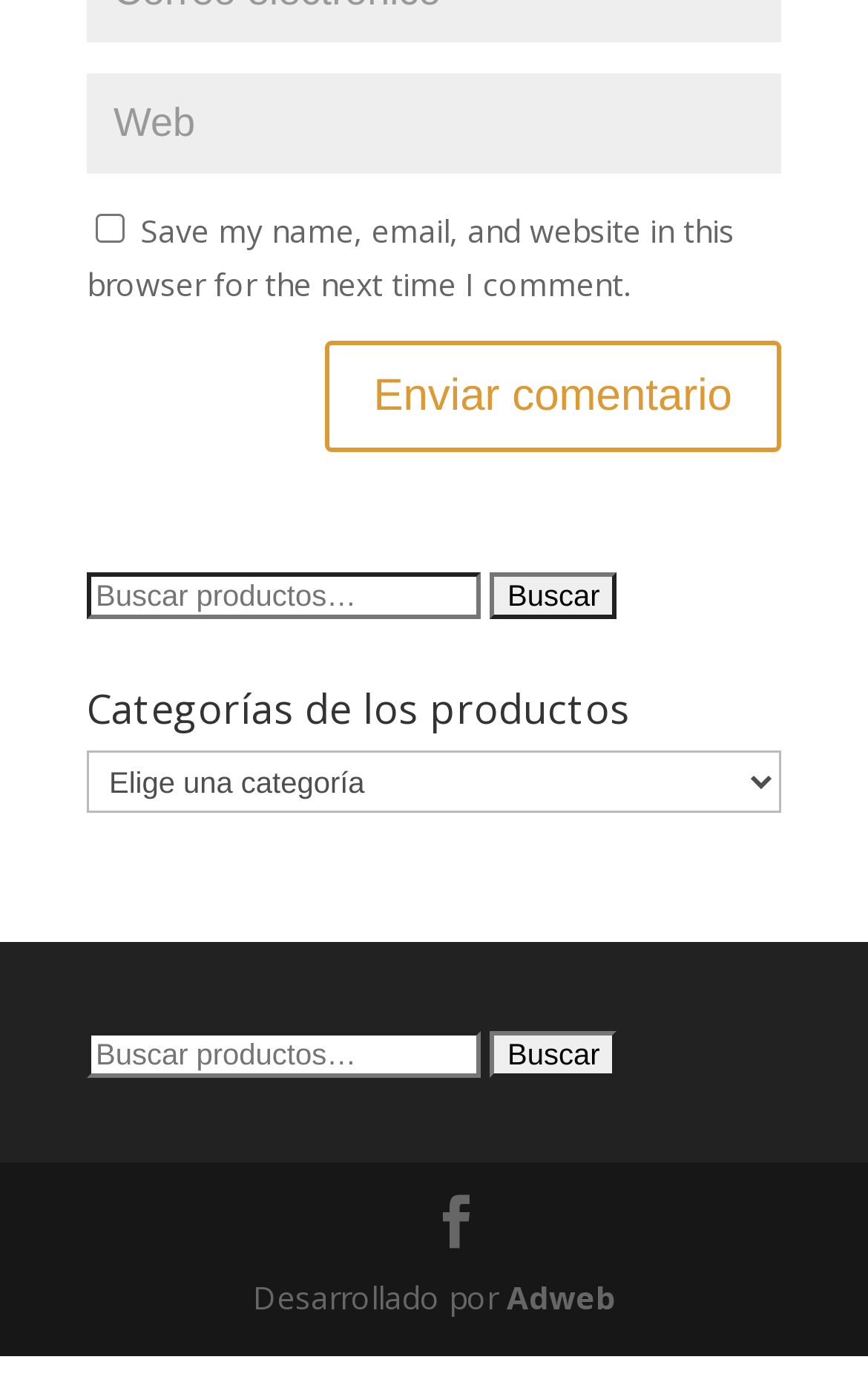What is the purpose of the search box?
Examine the image closely and answer the question with as much detail as possible.

The search box is labeled 'Buscar por:' and has a button 'Buscar' next to it, indicating that its purpose is to search for products on the website.